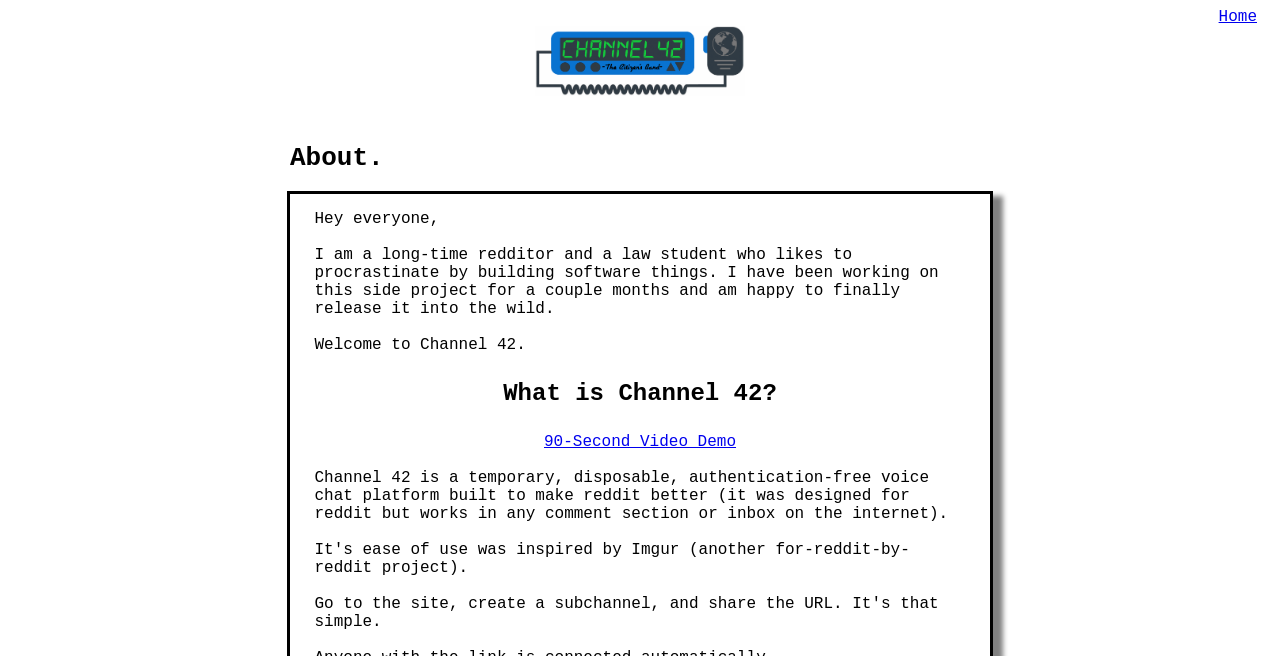What type of platform is Channel 42?
Provide a detailed and well-explained answer to the question.

The type of platform Channel 42 is can be determined by reading the text 'Channel 42 is a temporary, disposable, authentication-free voice chat platform built to make reddit better (it was designed for reddit but works in any comment section or inbox on the internet).' which is located below the 'What is Channel 42?' heading.